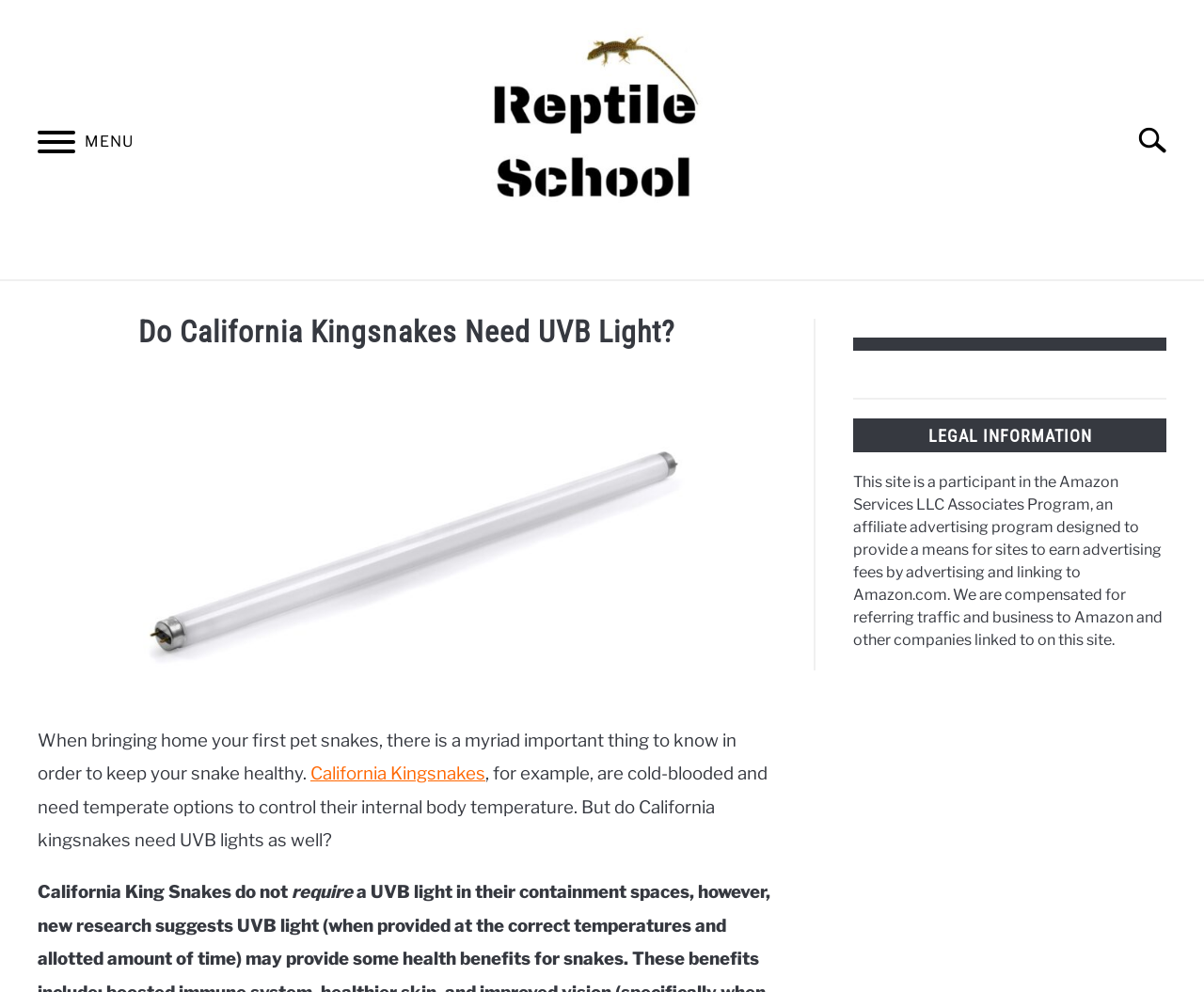Who is the author of the article?
Please give a detailed and elaborate answer to the question based on the image.

The author's name is mentioned in the text 'Written by Joshua Beurskens'.